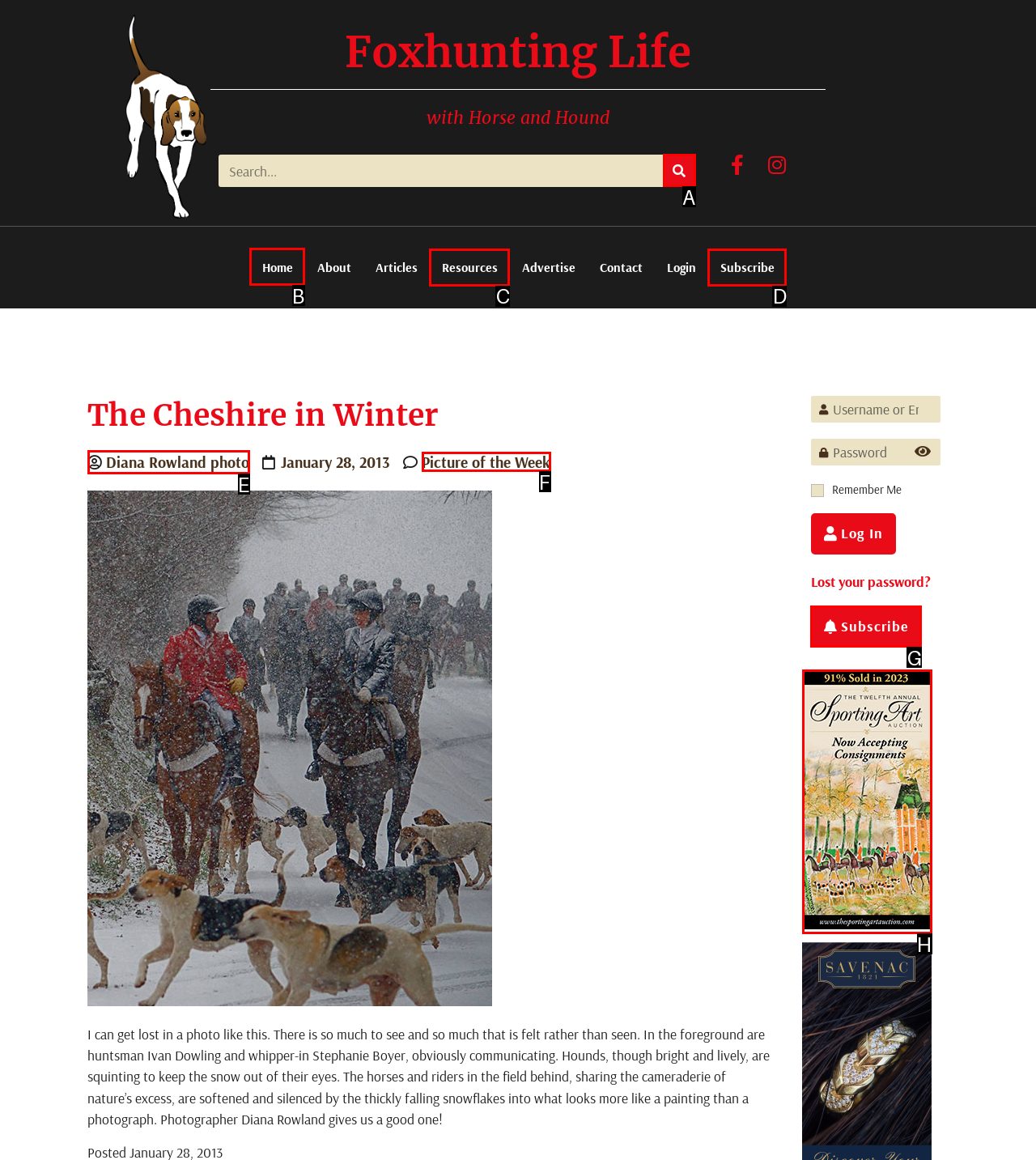Determine the letter of the UI element I should click on to complete the task: Go to the Home page from the provided choices in the screenshot.

B